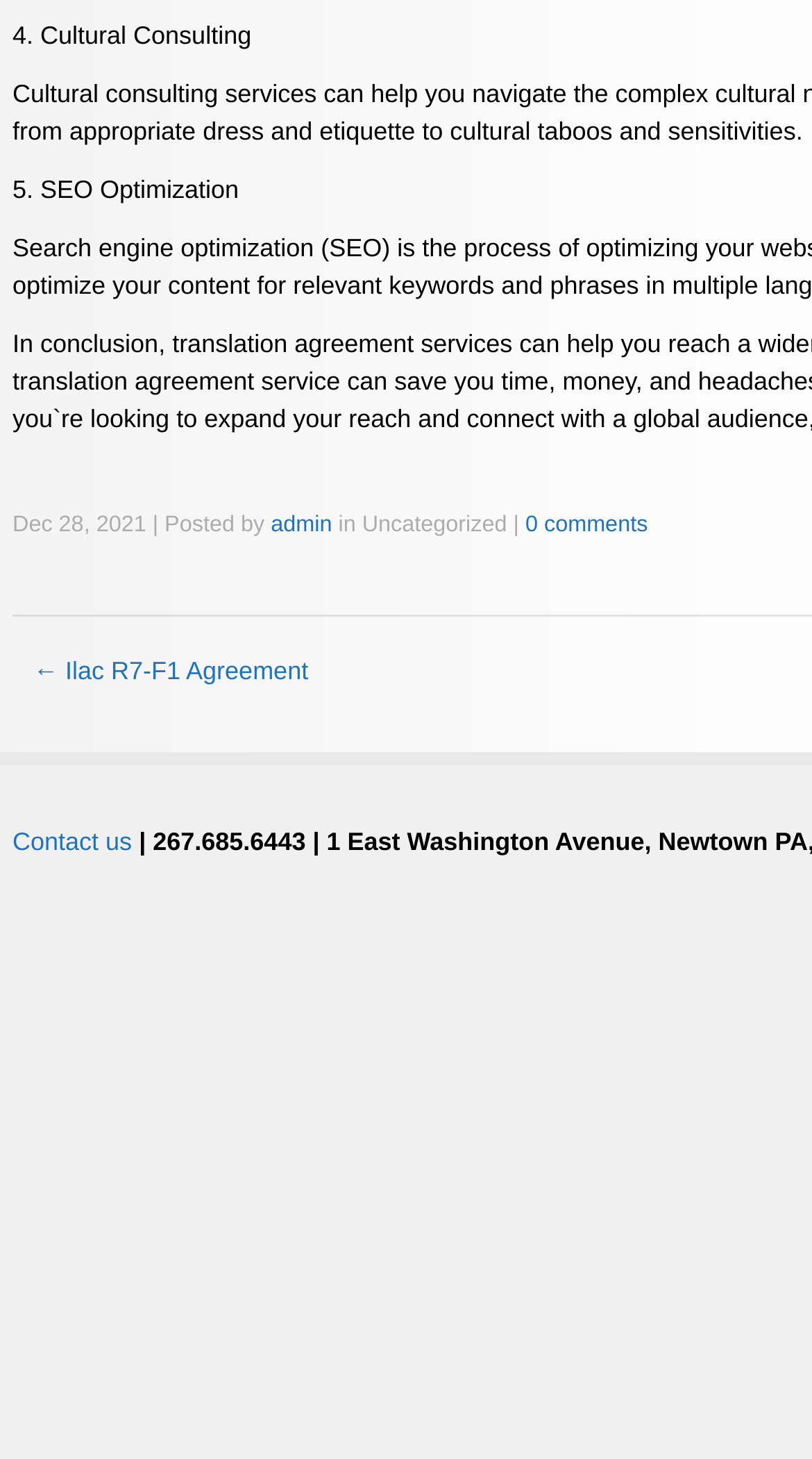What is the title of the first post?
Kindly offer a comprehensive and detailed response to the question.

The title of the first post can be found by looking at the StaticText element with the text '4. Cultural Consulting' at the top of the webpage.